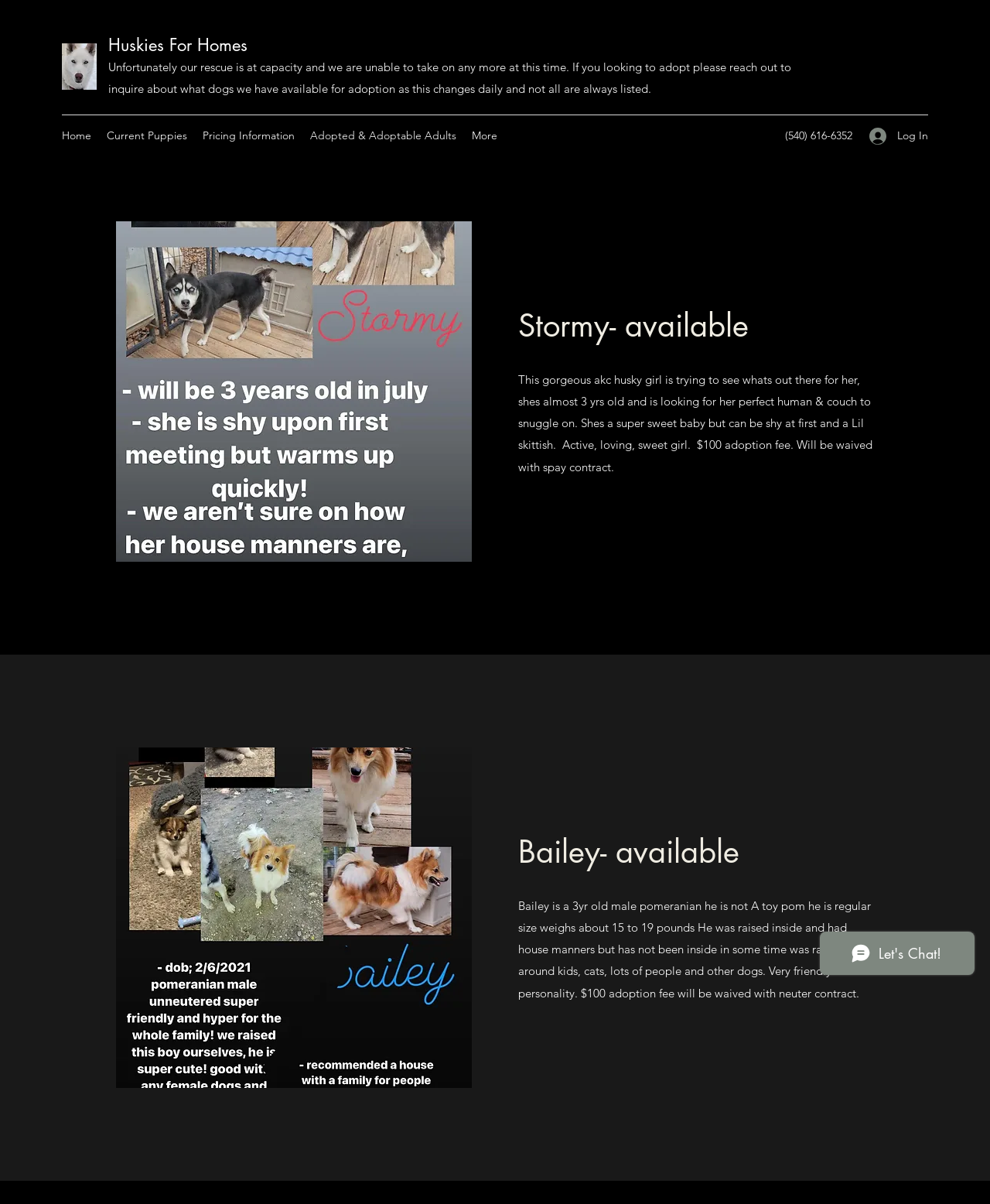What is the purpose of the 'Log In' button?
Please provide an in-depth and detailed response to the question.

The 'Log In' button is likely used to log in to the website, possibly for users who have already created an account or for administrators to manage the website's content.